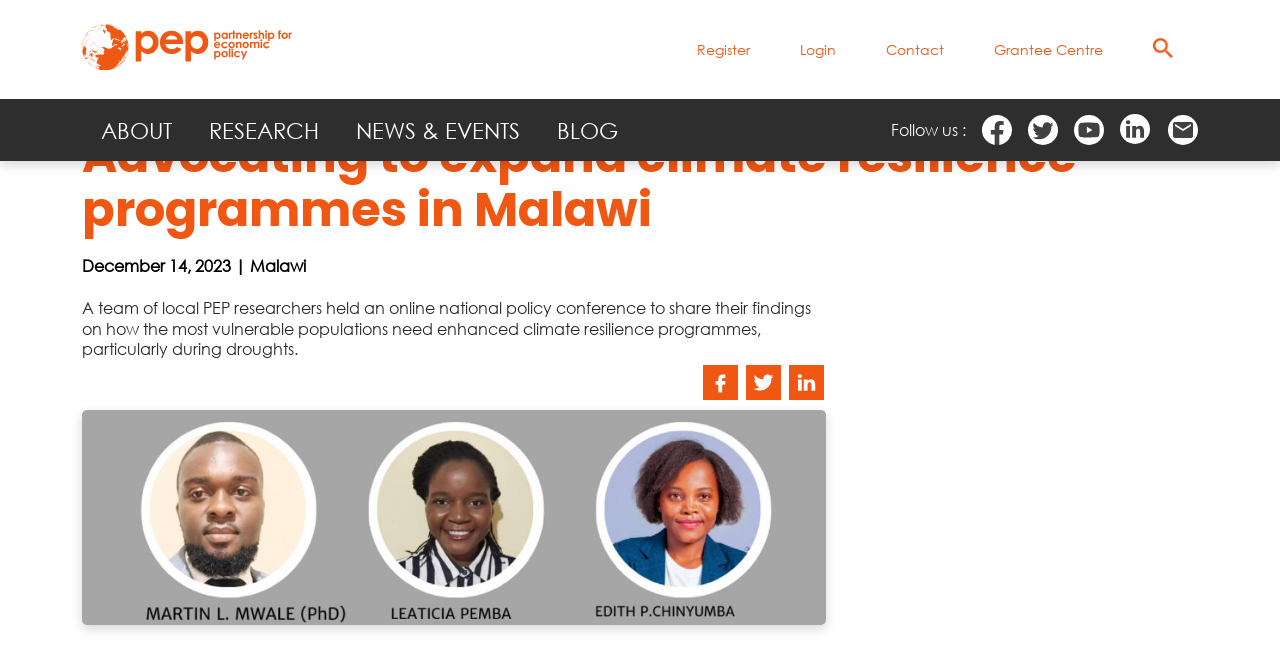How many images are there in the article?
Provide a concise answer using a single word or phrase based on the image.

3